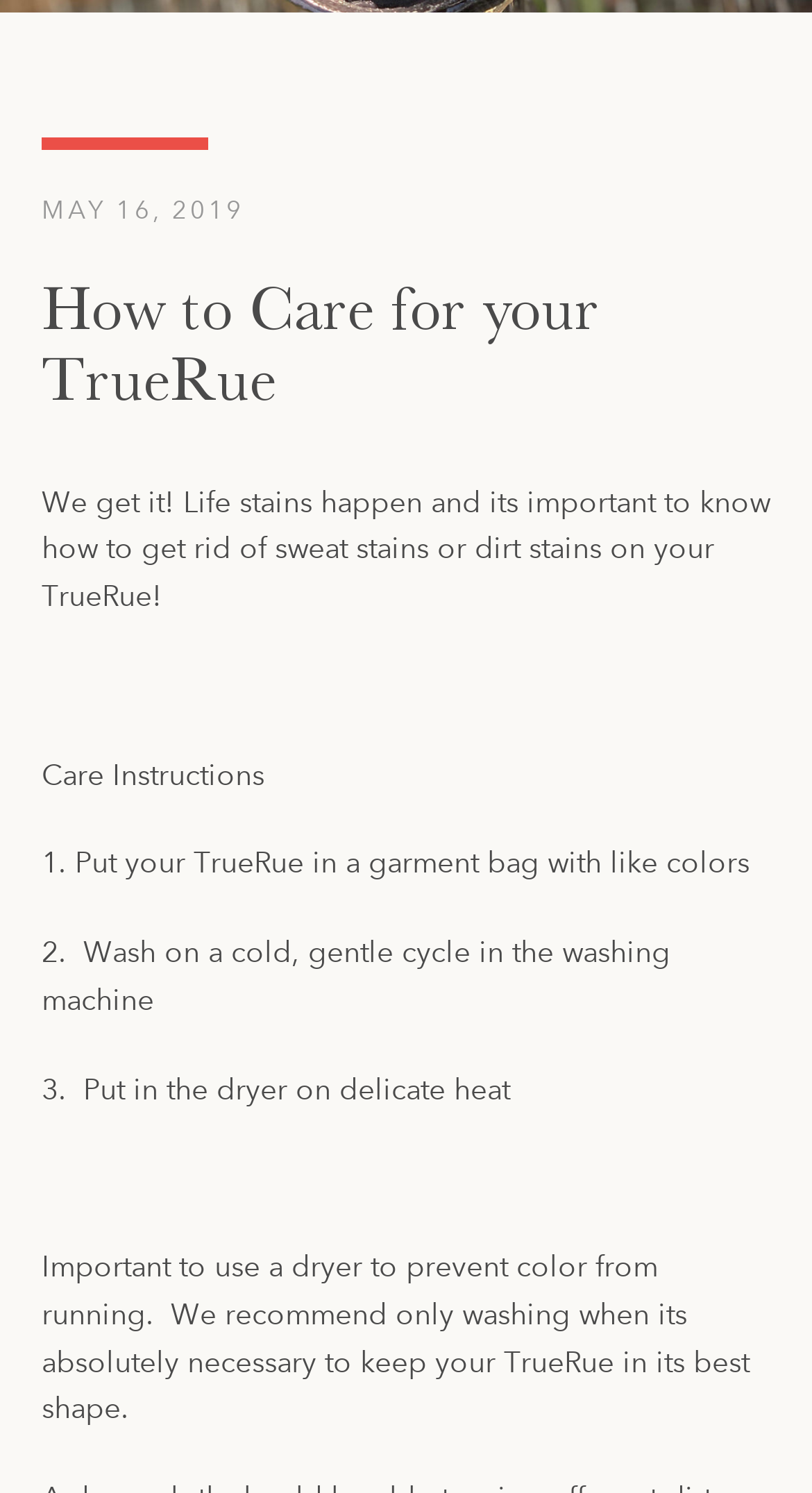Given the description: "Search again", determine the bounding box coordinates of the UI element. The coordinates should be formatted as four float numbers between 0 and 1, [left, top, right, bottom].

[0.692, 0.366, 0.821, 0.436]